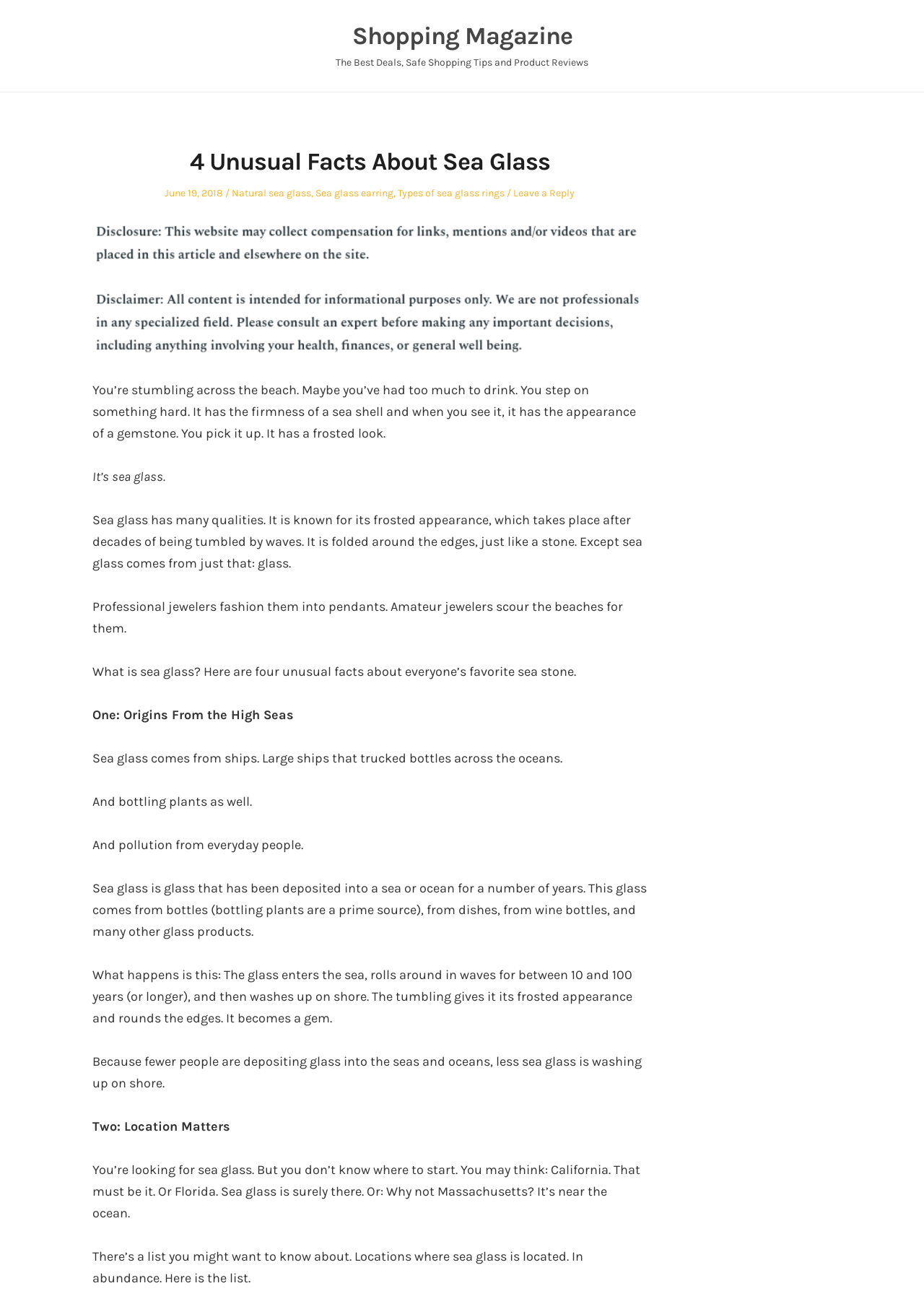What is the purpose of professional jewelers regarding sea glass?
Answer the question in a detailed and comprehensive manner.

The article states that 'Professional jewelers fashion them into pendants.' This indicates that professional jewelers use sea glass to create pendants.